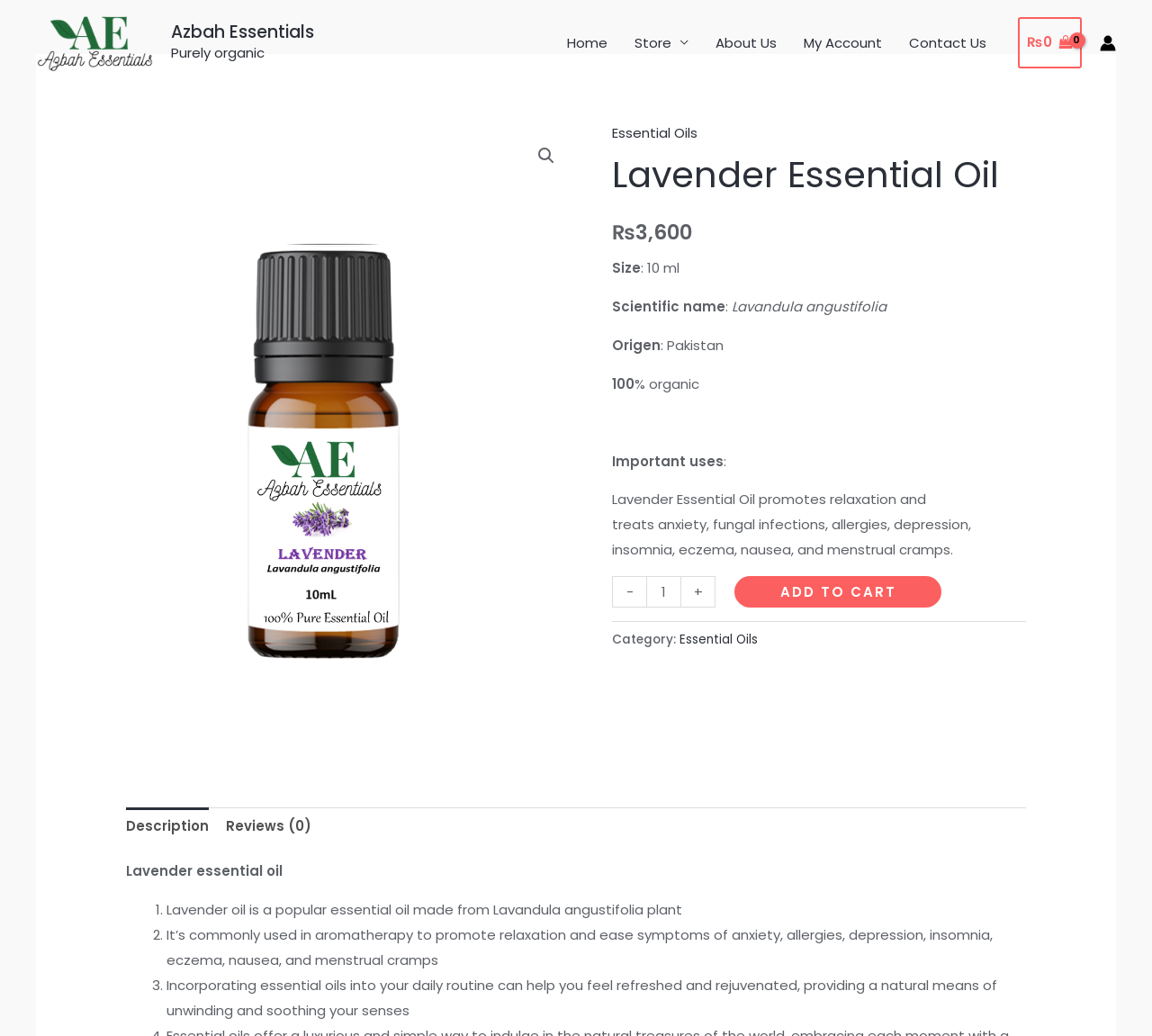Identify the bounding box coordinates for the UI element described as: "Add to cart". The coordinates should be provided as four floats between 0 and 1: [left, top, right, bottom].

[0.638, 0.556, 0.818, 0.586]